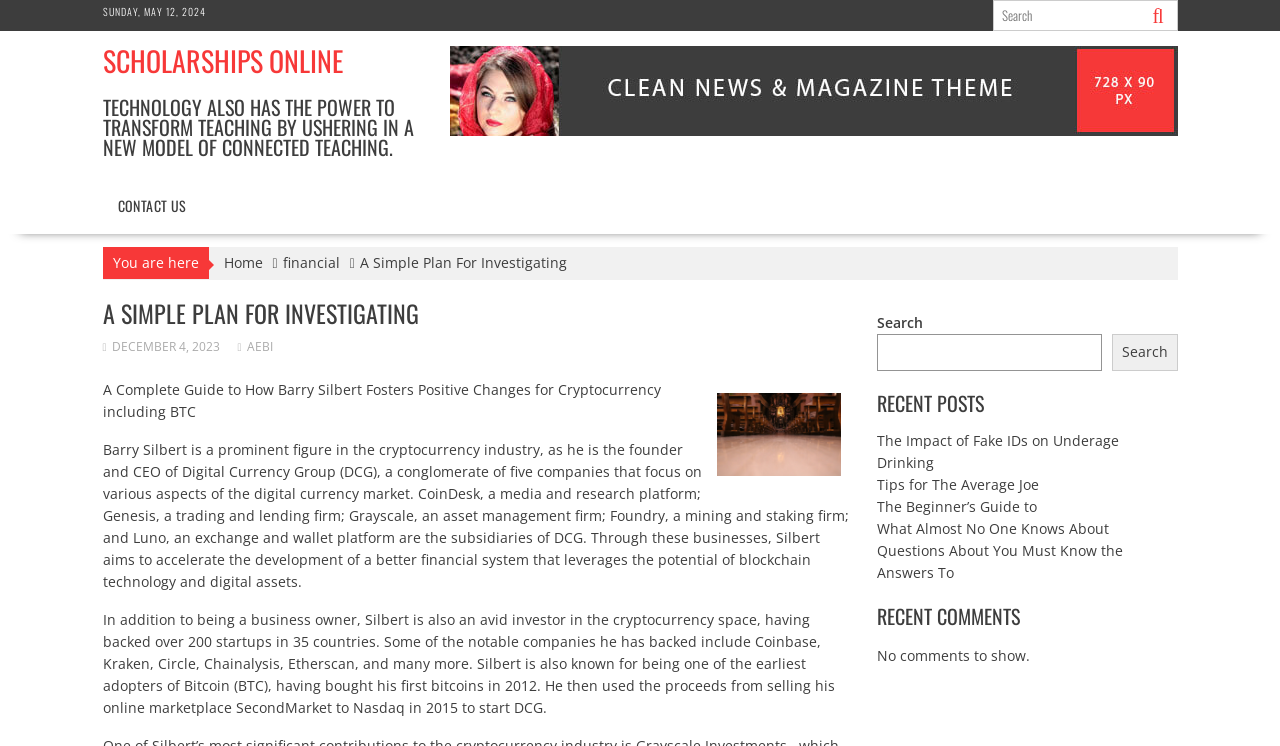Determine the bounding box coordinates of the clickable area required to perform the following instruction: "View recent posts". The coordinates should be represented as four float numbers between 0 and 1: [left, top, right, bottom].

[0.685, 0.525, 0.92, 0.555]